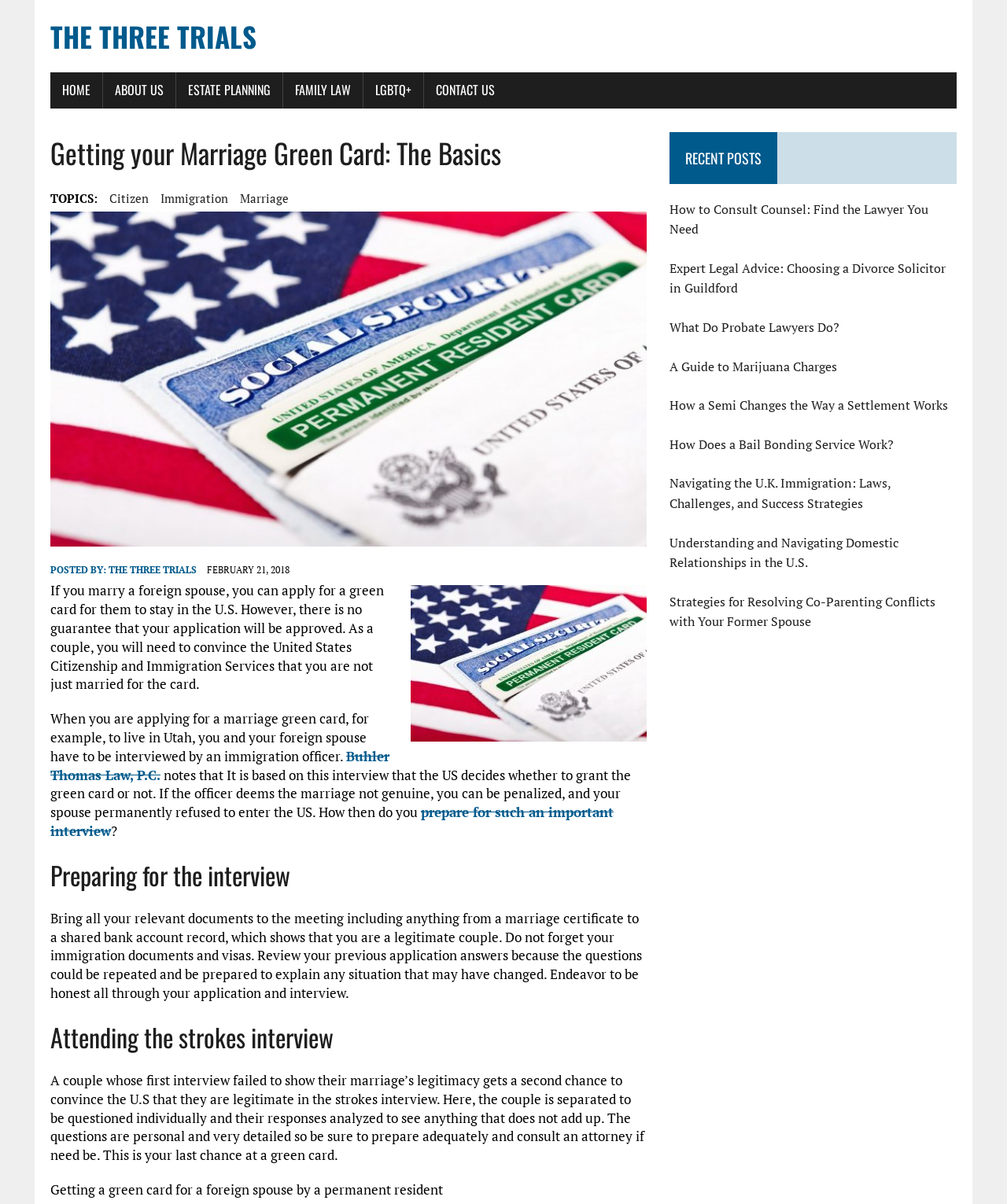Given the description immigration, predict the bounding box coordinates of the UI element. Ensure the coordinates are in the format (top-left x, top-left y, bottom-right x, bottom-right y) and all values are between 0 and 1.

[0.159, 0.156, 0.227, 0.172]